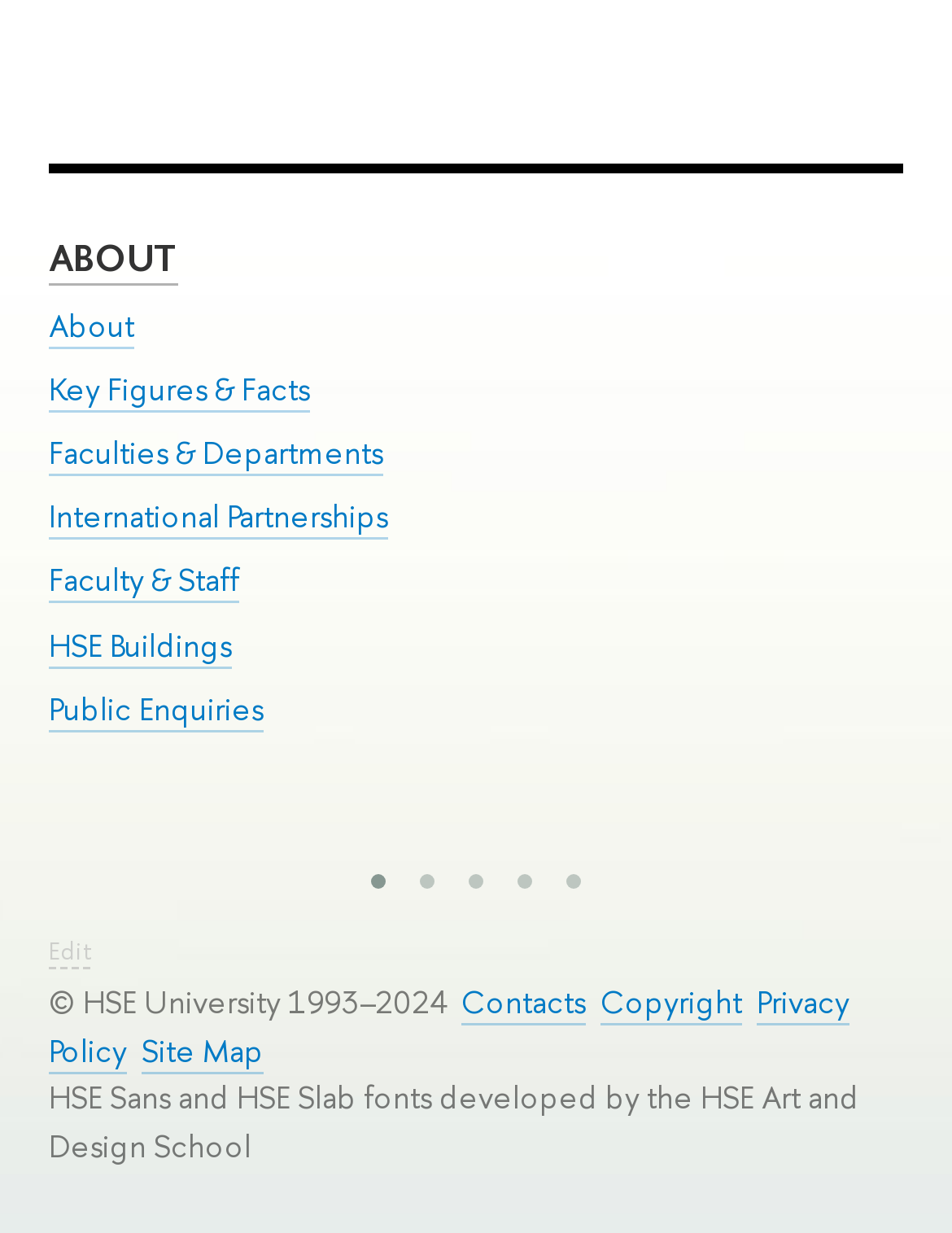How many links are in the footer?
Please answer the question with a single word or phrase, referencing the image.

9